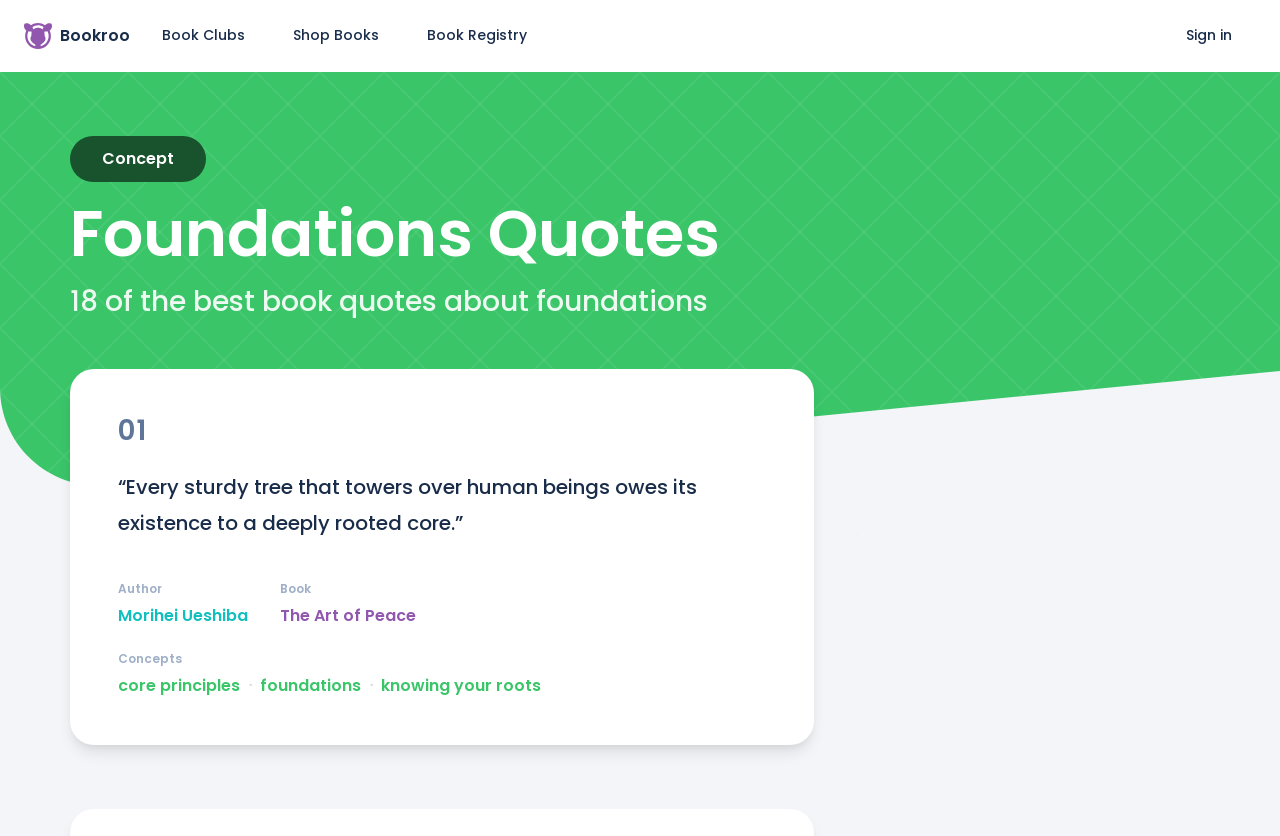What is the quote about?
Based on the image, respond with a single word or phrase.

Core principles